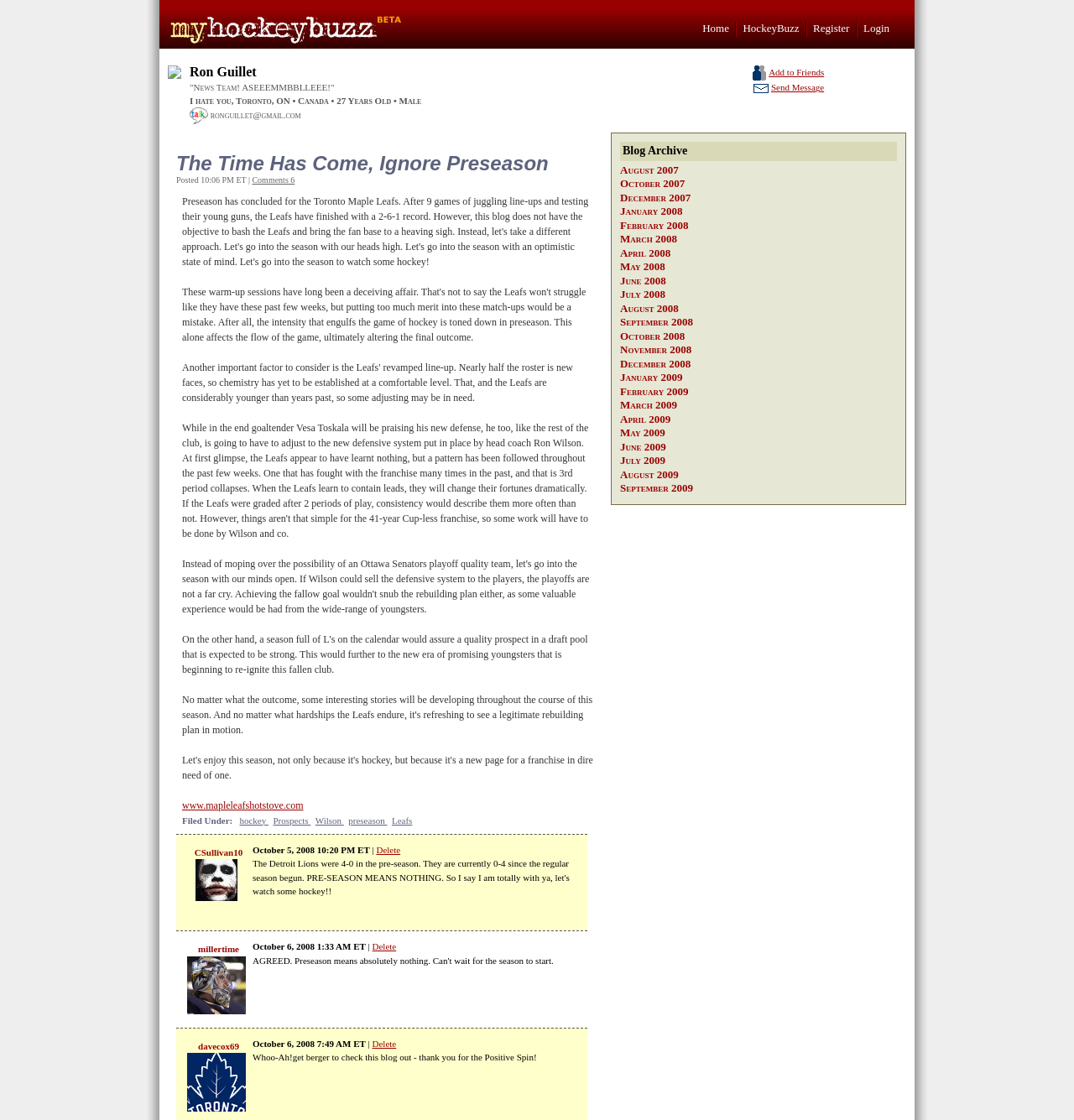Refer to the image and provide a thorough answer to this question:
What is the title of the blog post?

I found the title of the blog post by looking at the link element with the text 'The Time Has Come, Ignore Preseason' which is located below the username and has a heading element with the same text.